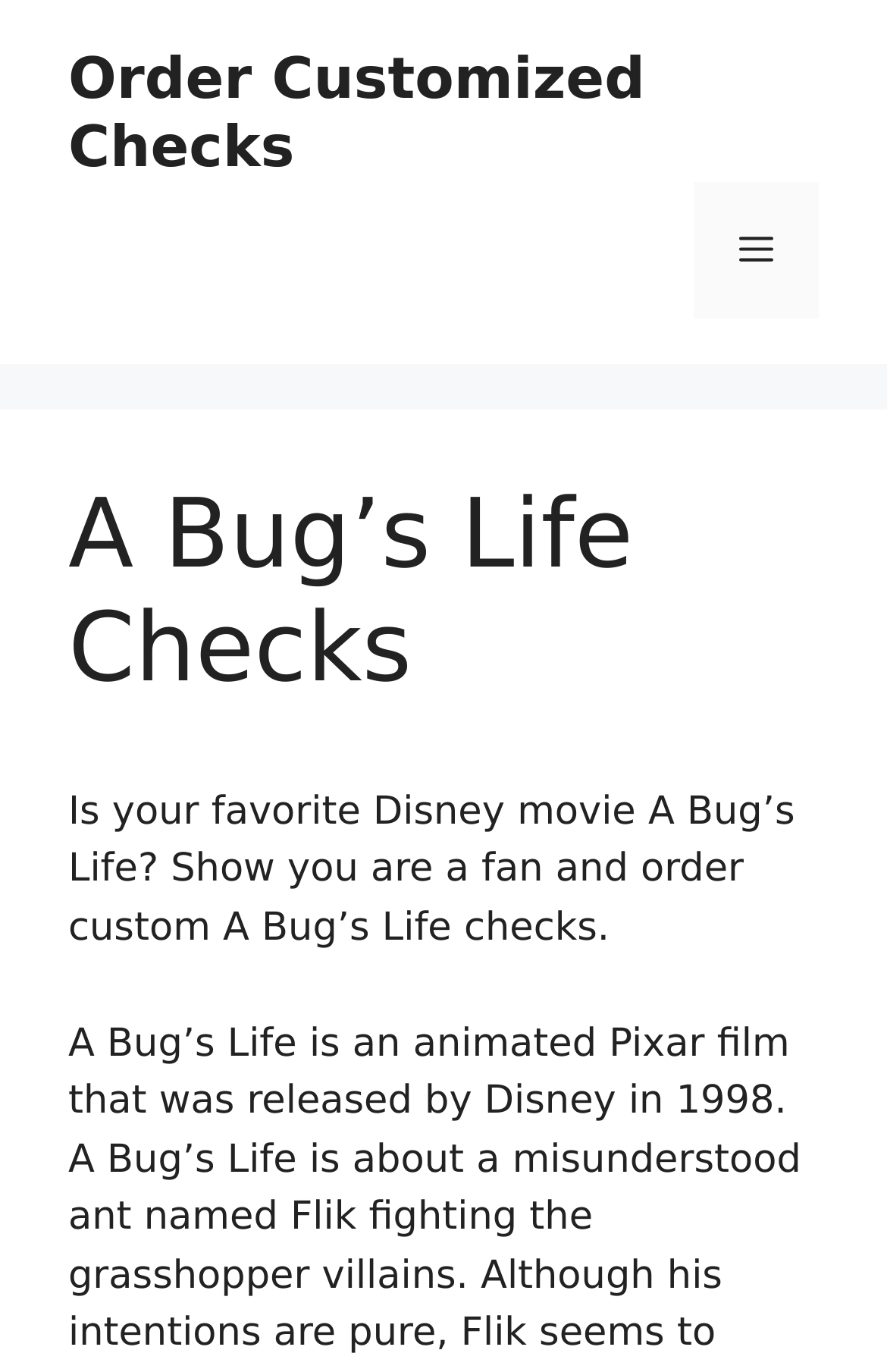Reply to the question below using a single word or brief phrase:
What is the purpose of the custom checks?

To show fan support